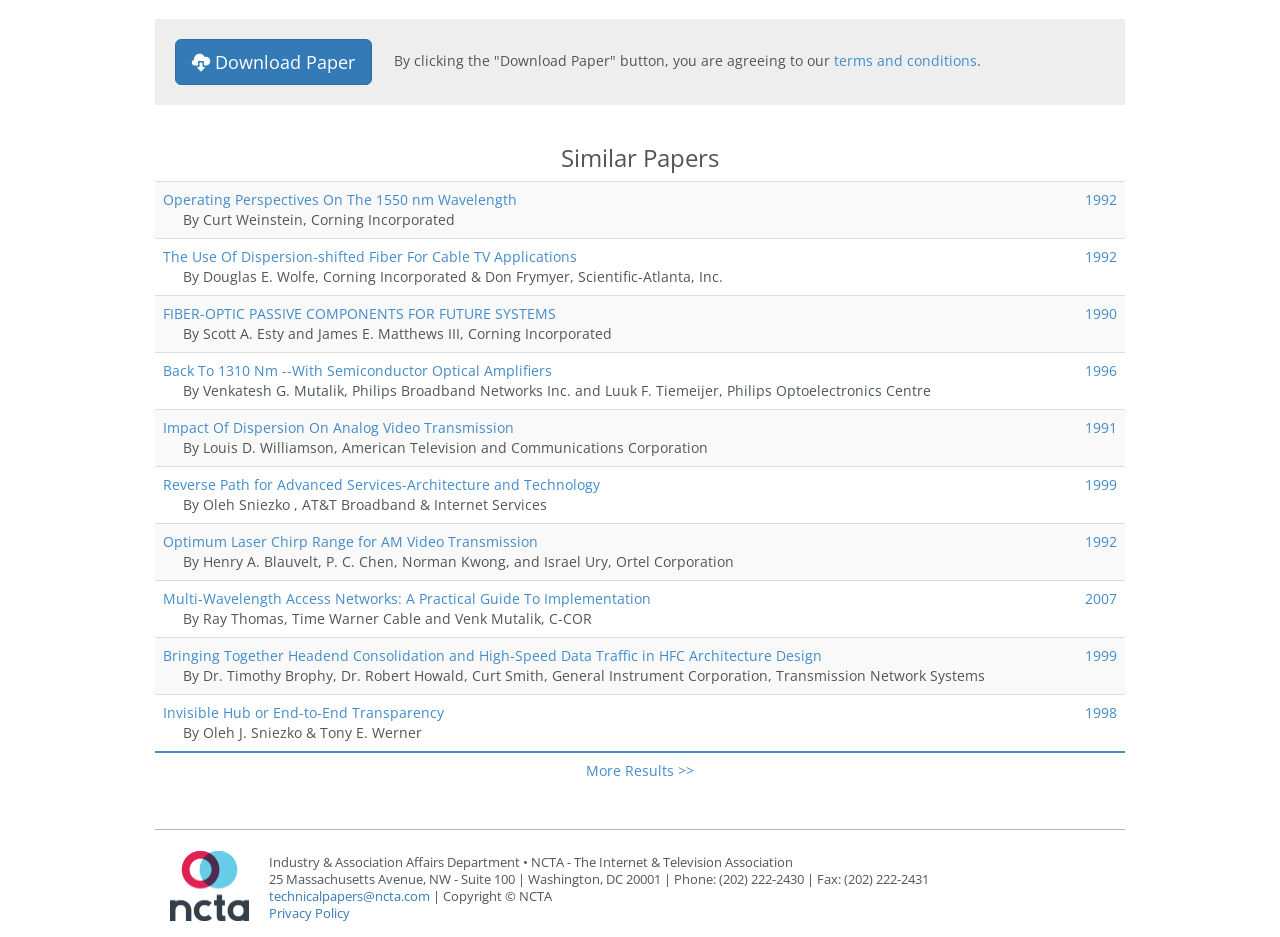Please determine the bounding box of the UI element that matches this description: 1996. The coordinates should be given as (top-left x, top-left y, bottom-right x, bottom-right y), with all values between 0 and 1.

[0.848, 0.385, 0.873, 0.405]